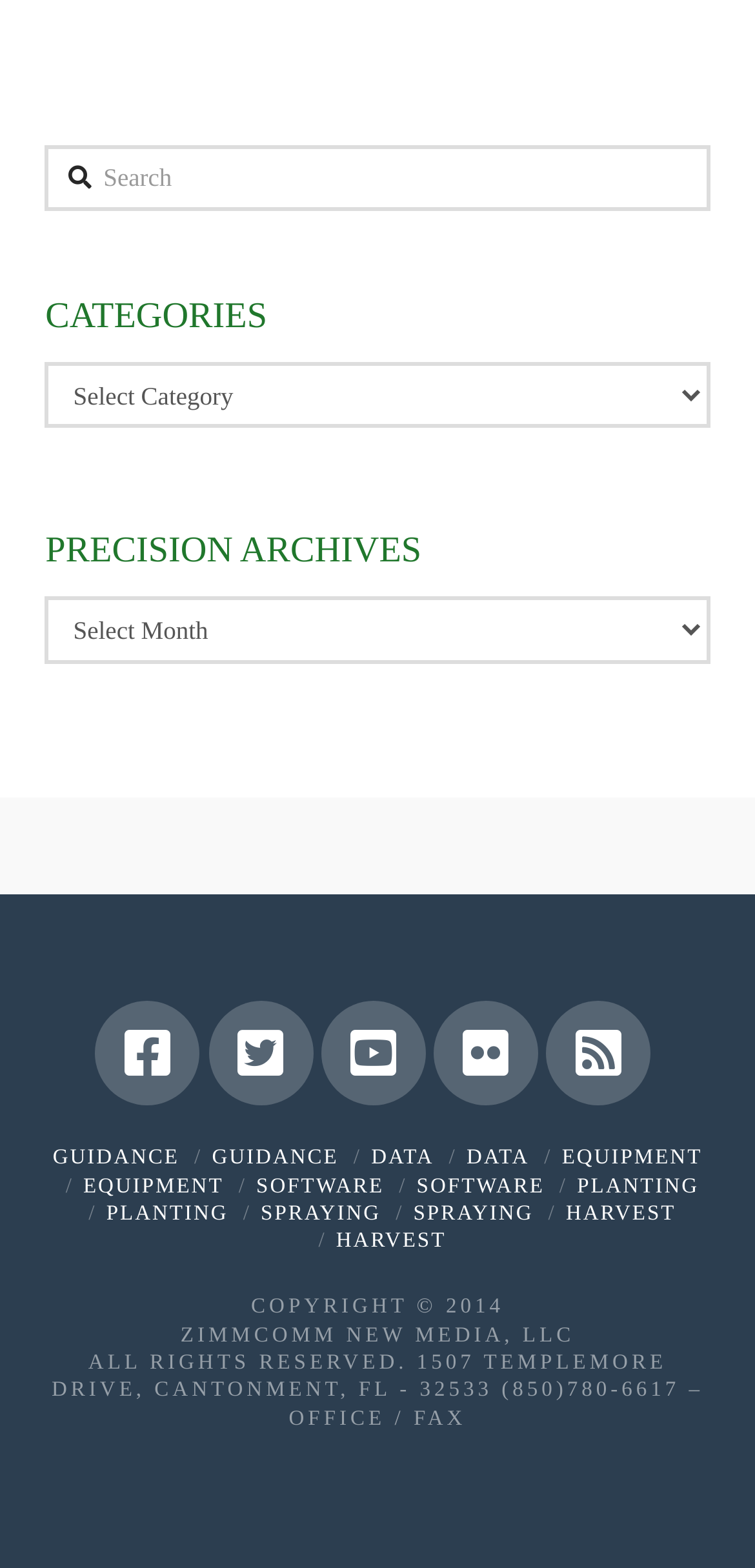Can you give a detailed response to the following question using the information from the image? How many links are there in the guidance section?

There are 8 links in the guidance section, which are 'GUIDANCE', 'GUIDANCE', 'DATA', 'DATA', 'EQUIPMENT', 'EQUIPMENT', 'SOFTWARE', and 'SOFTWARE'. These links have bounding box coordinates ranging from [0.07, 0.731, 0.238, 0.746] to [0.552, 0.749, 0.721, 0.764].